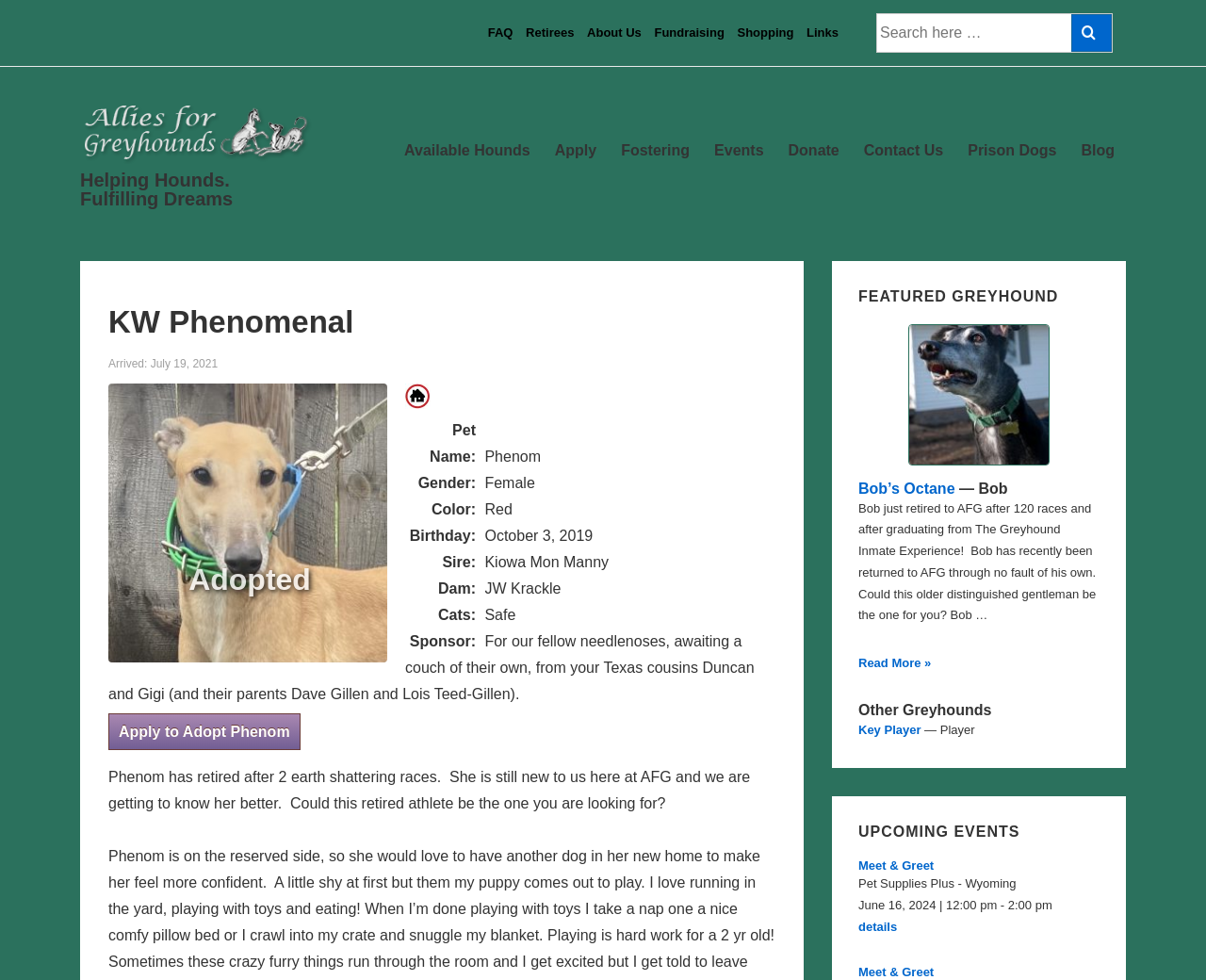Please identify the bounding box coordinates of the element that needs to be clicked to perform the following instruction: "Read more about Bob’s Octane".

[0.712, 0.669, 0.772, 0.684]